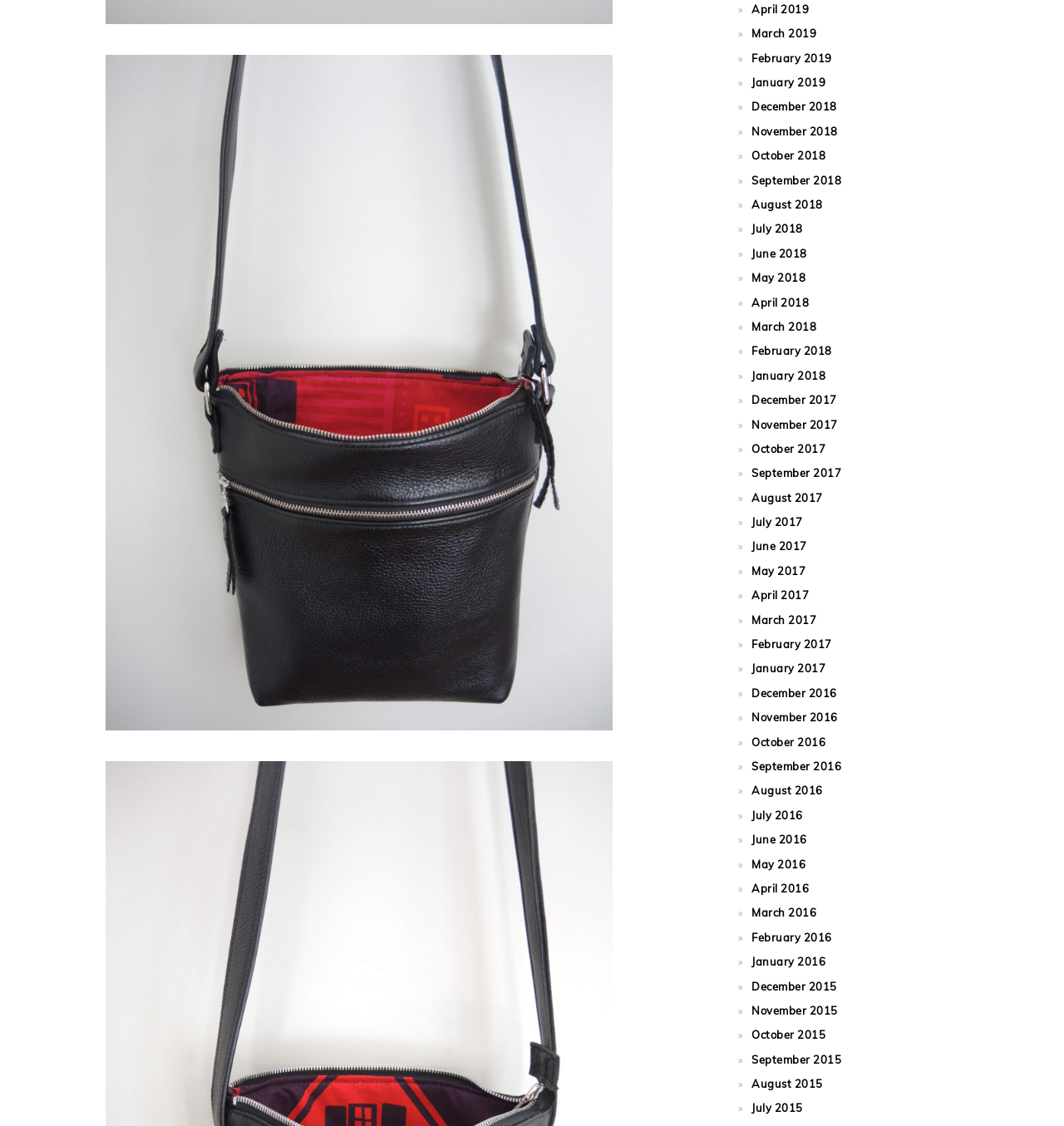Please identify the bounding box coordinates of the area that needs to be clicked to fulfill the following instruction: "View April 2019."

[0.706, 0.002, 0.76, 0.014]